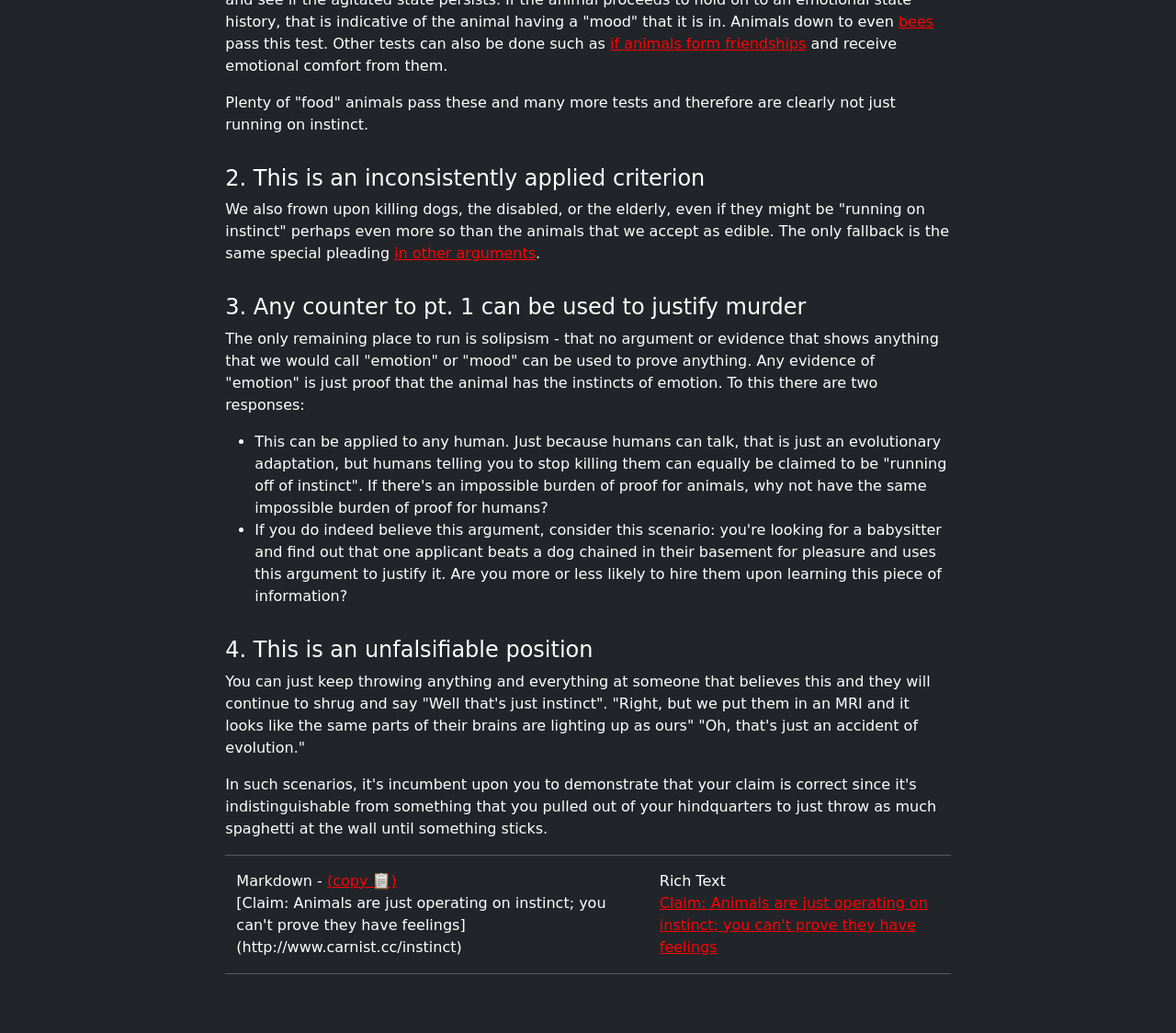Predict the bounding box of the UI element that fits this description: "in other arguments".

[0.335, 0.237, 0.456, 0.254]